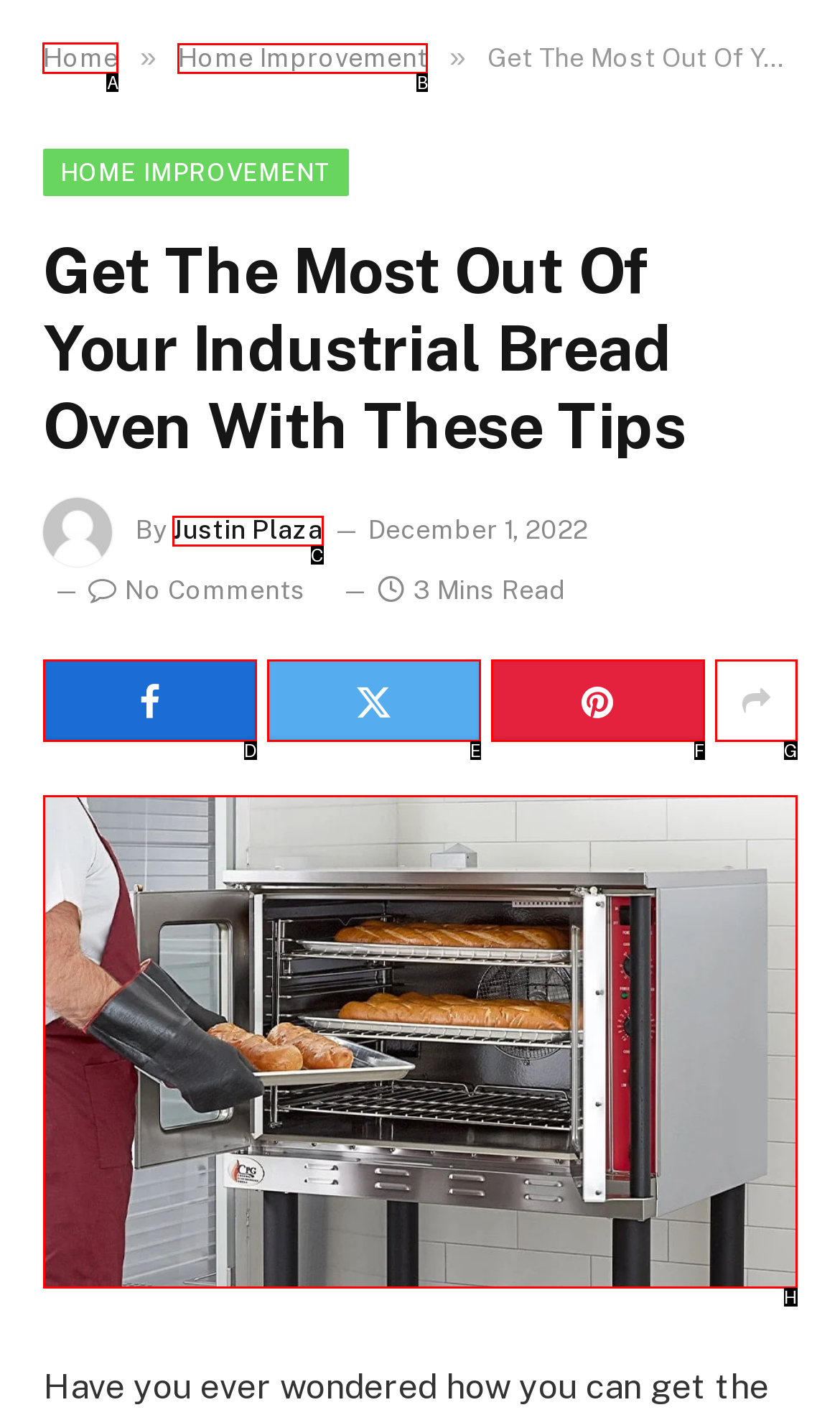Tell me the letter of the correct UI element to click for this instruction: go to home page. Answer with the letter only.

A